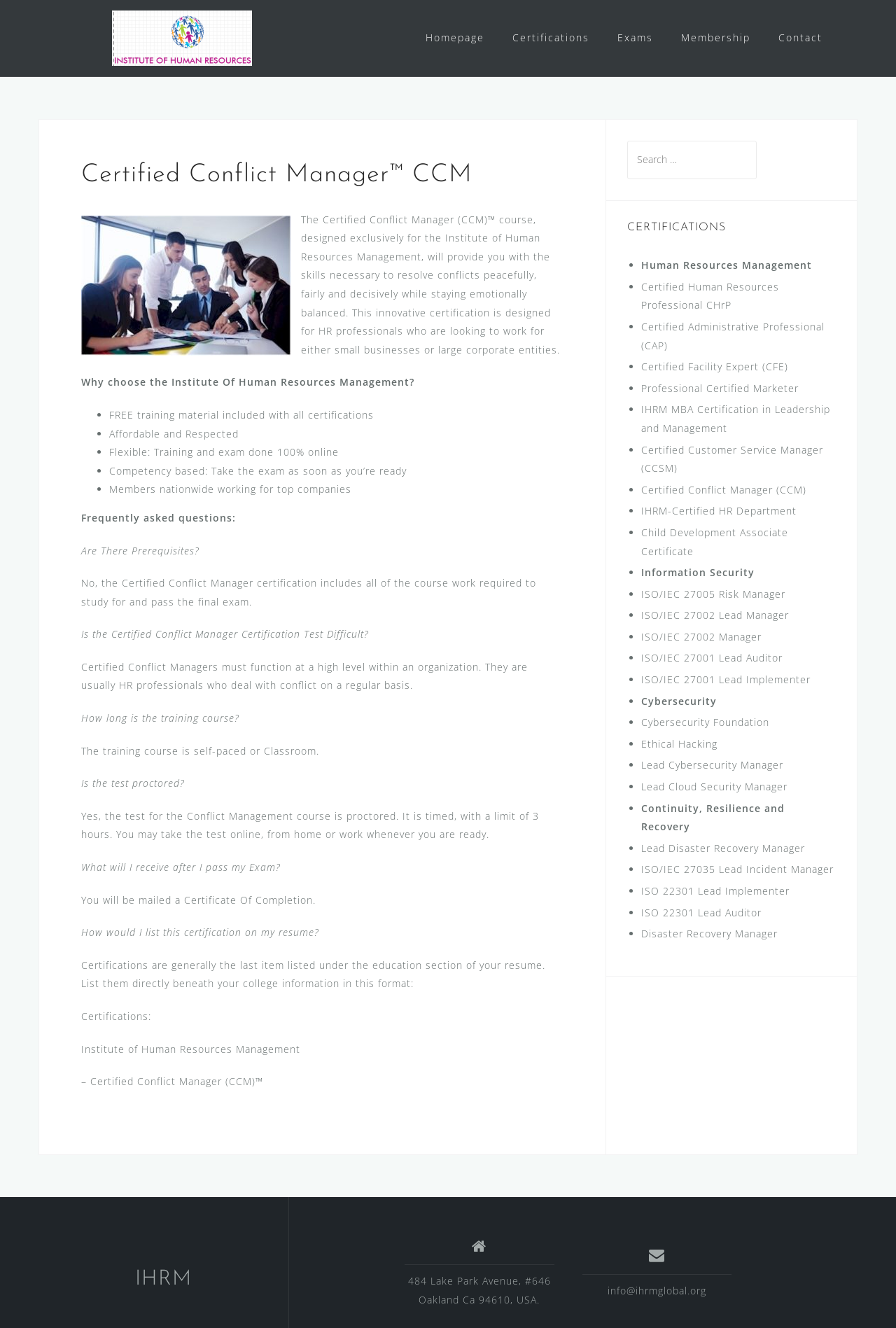Specify the bounding box coordinates for the region that must be clicked to perform the given instruction: "Click on the 'Contact' link".

[0.869, 0.02, 0.918, 0.037]